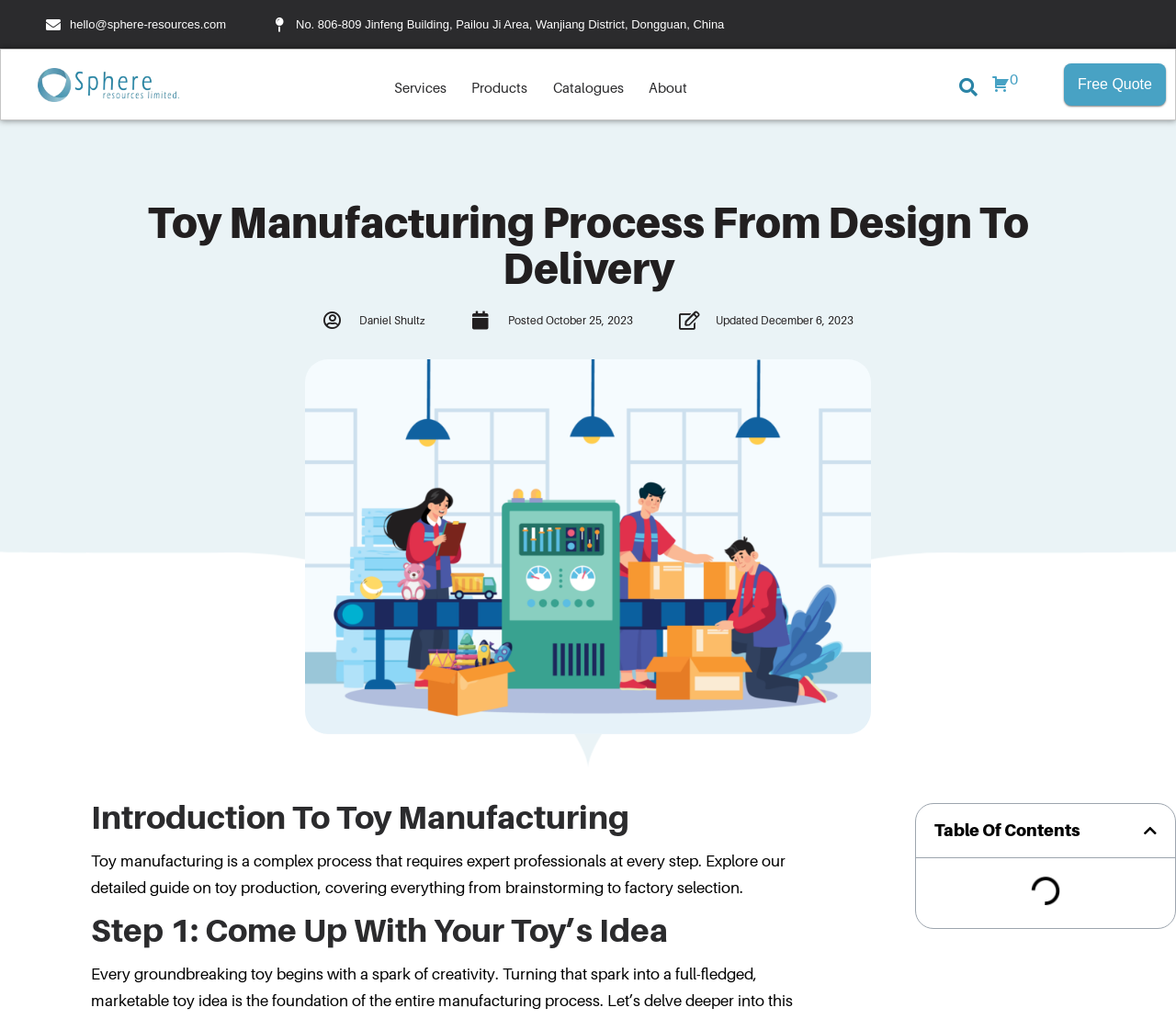Given the description "Products", provide the bounding box coordinates of the corresponding UI element.

[0.401, 0.071, 0.449, 0.1]